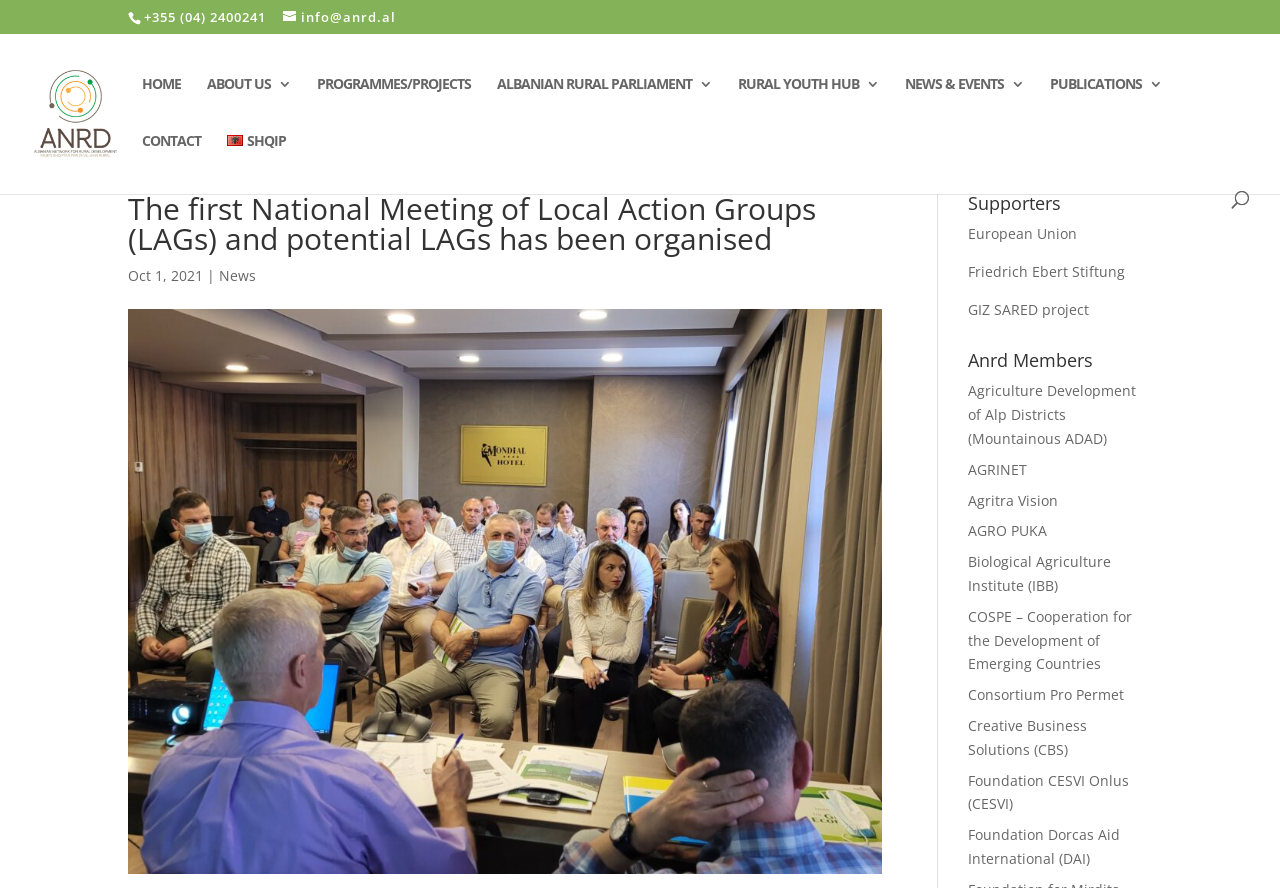Identify the bounding box for the UI element that is described as follows: "Publications".

[0.82, 0.086, 0.908, 0.15]